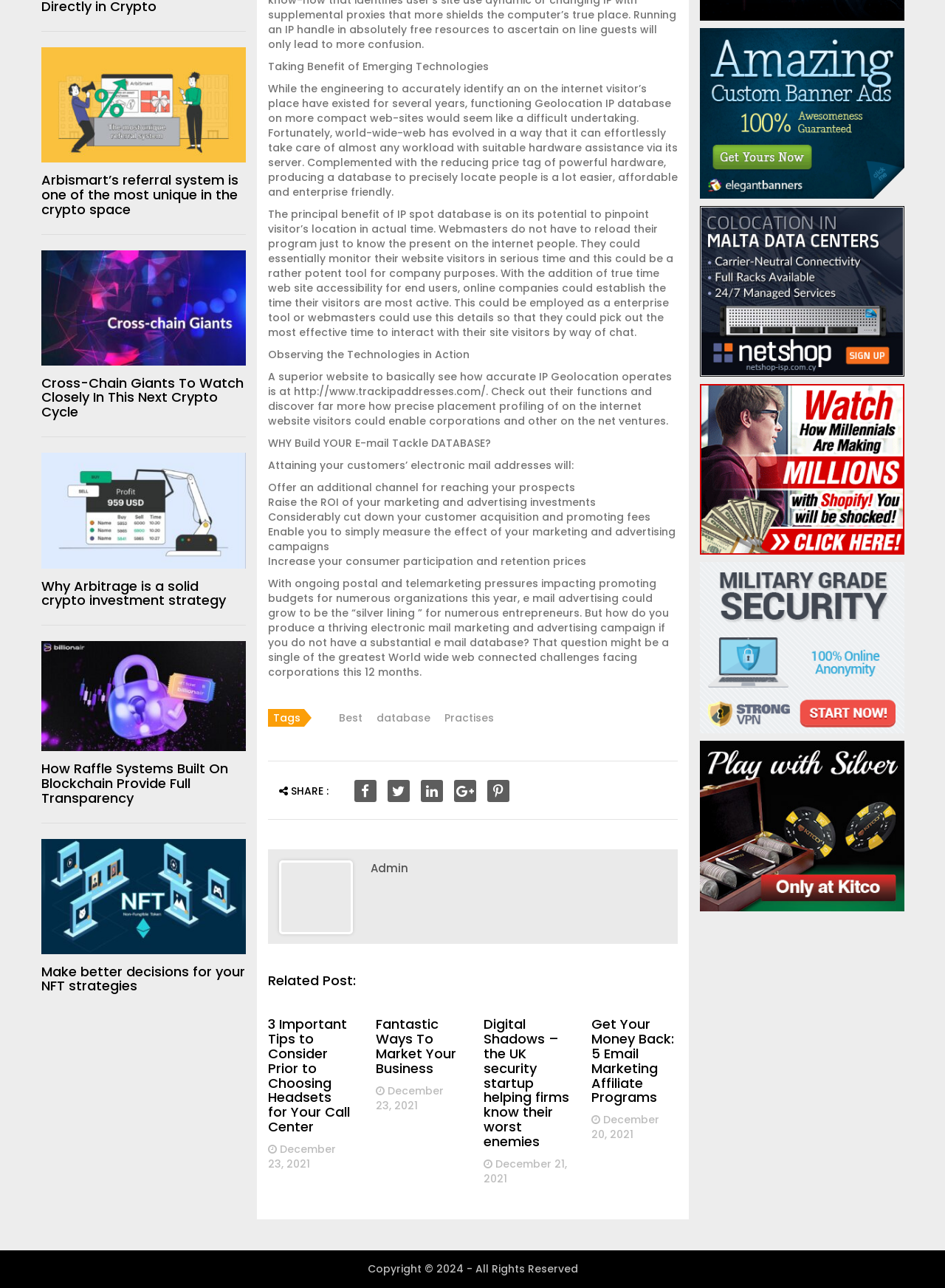Based on the element description, predict the bounding box coordinates (top-left x, top-left y, bottom-right x, bottom-right y) for the UI element in the screenshot: Best

[0.346, 0.551, 0.383, 0.563]